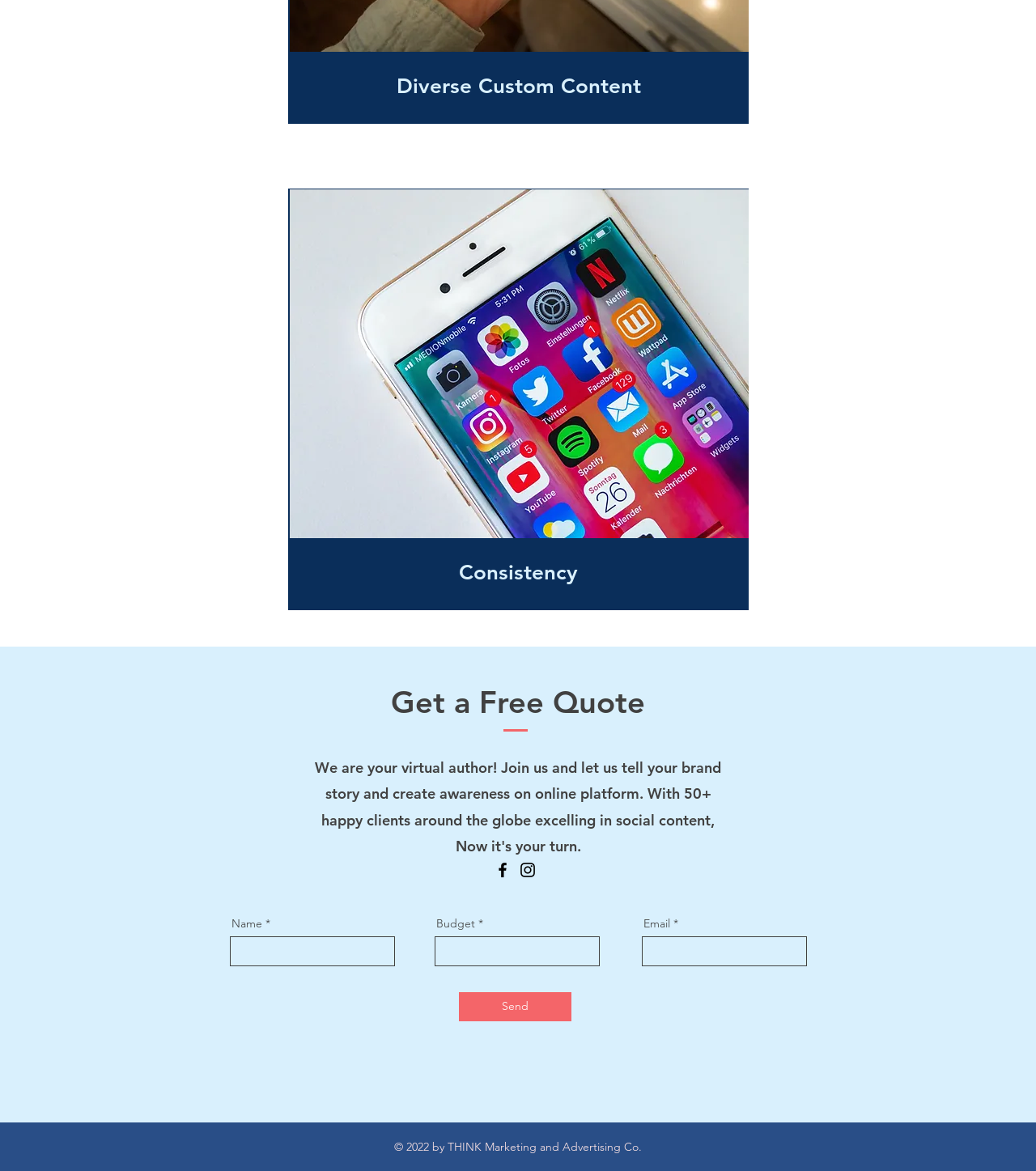How many social media links are there in the Social Bar?
Refer to the screenshot and answer in one word or phrase.

2